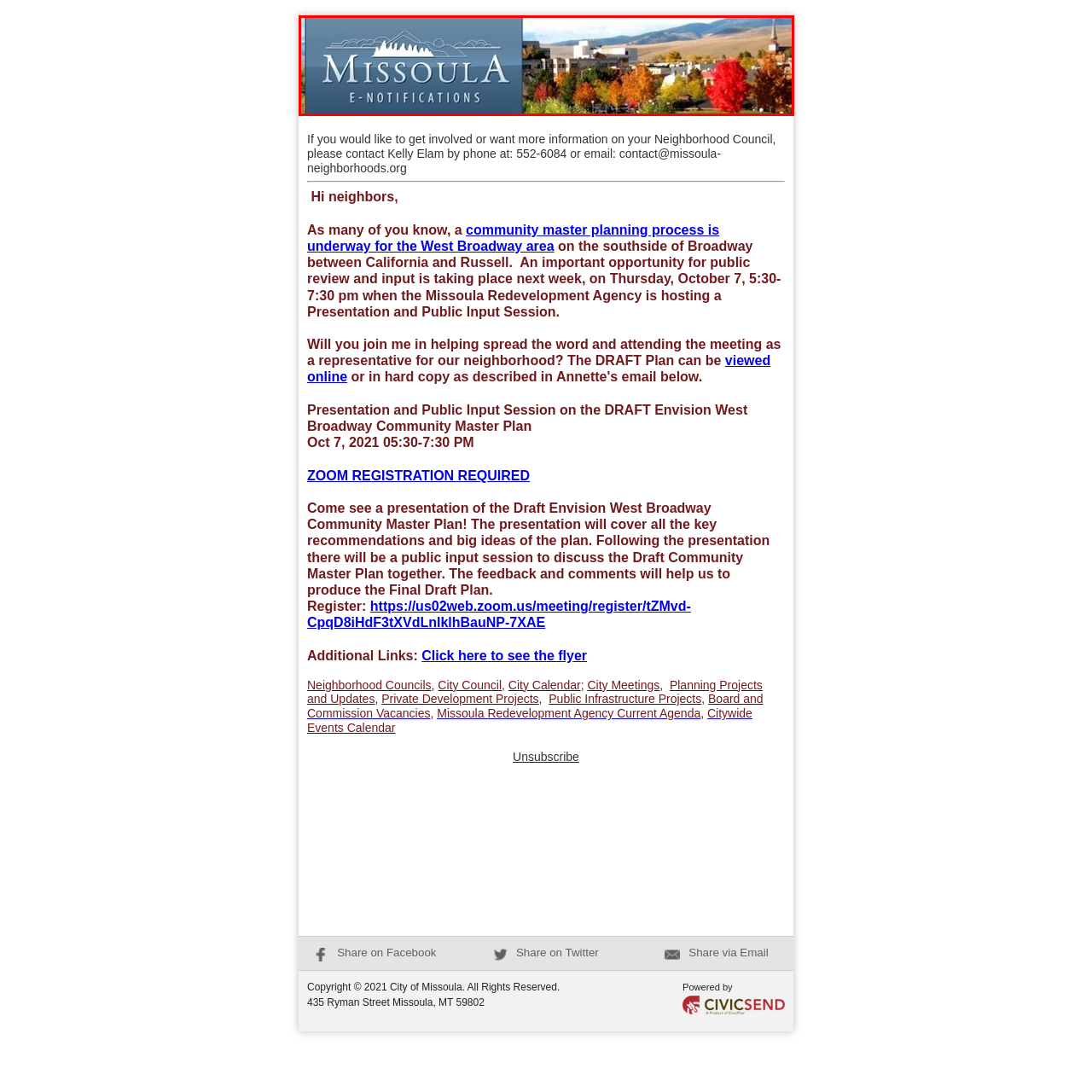Observe the image within the red boundary, What is the purpose of the E-Notifications service? Respond with a one-word or short phrase answer.

Provide timely updates